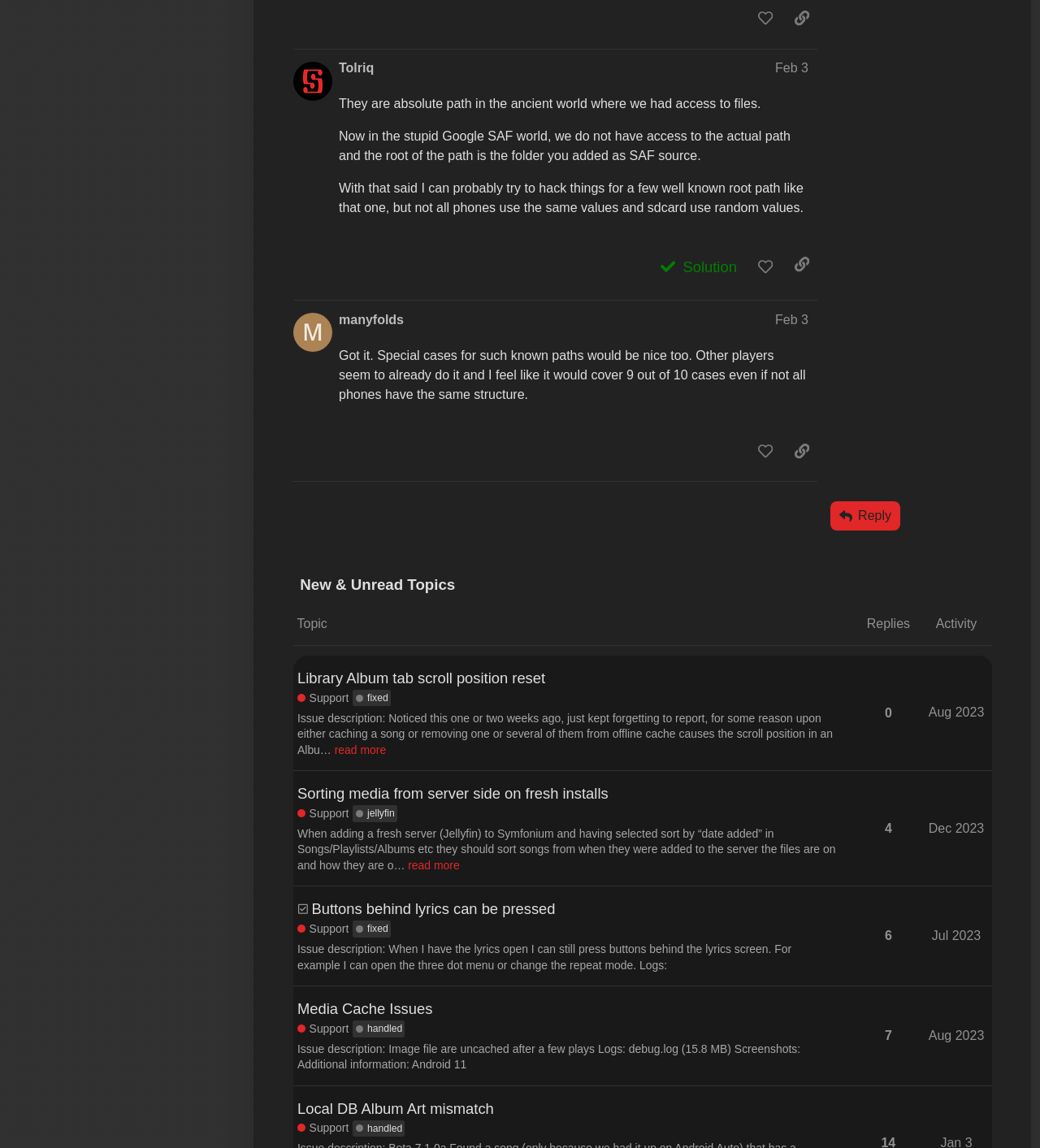What is the solution status of the third topic?
Using the information from the image, answer the question thoroughly.

I determined the answer by examining the third topic, which has a generic element with the text 'This topic has a solution'.